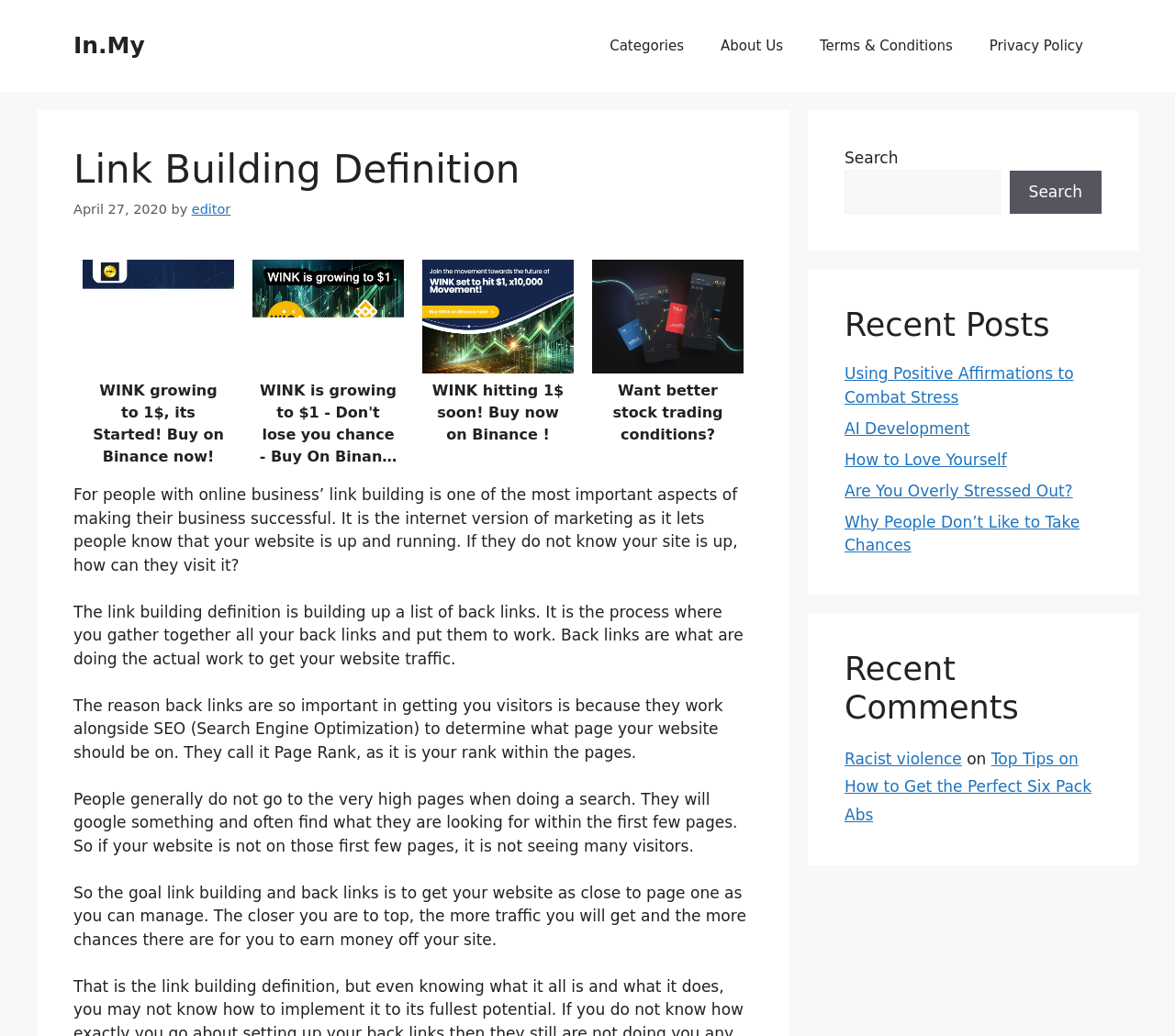Determine the coordinates of the bounding box that should be clicked to complete the instruction: "Click on the 'Categories' link". The coordinates should be represented by four float numbers between 0 and 1: [left, top, right, bottom].

[0.503, 0.018, 0.598, 0.071]